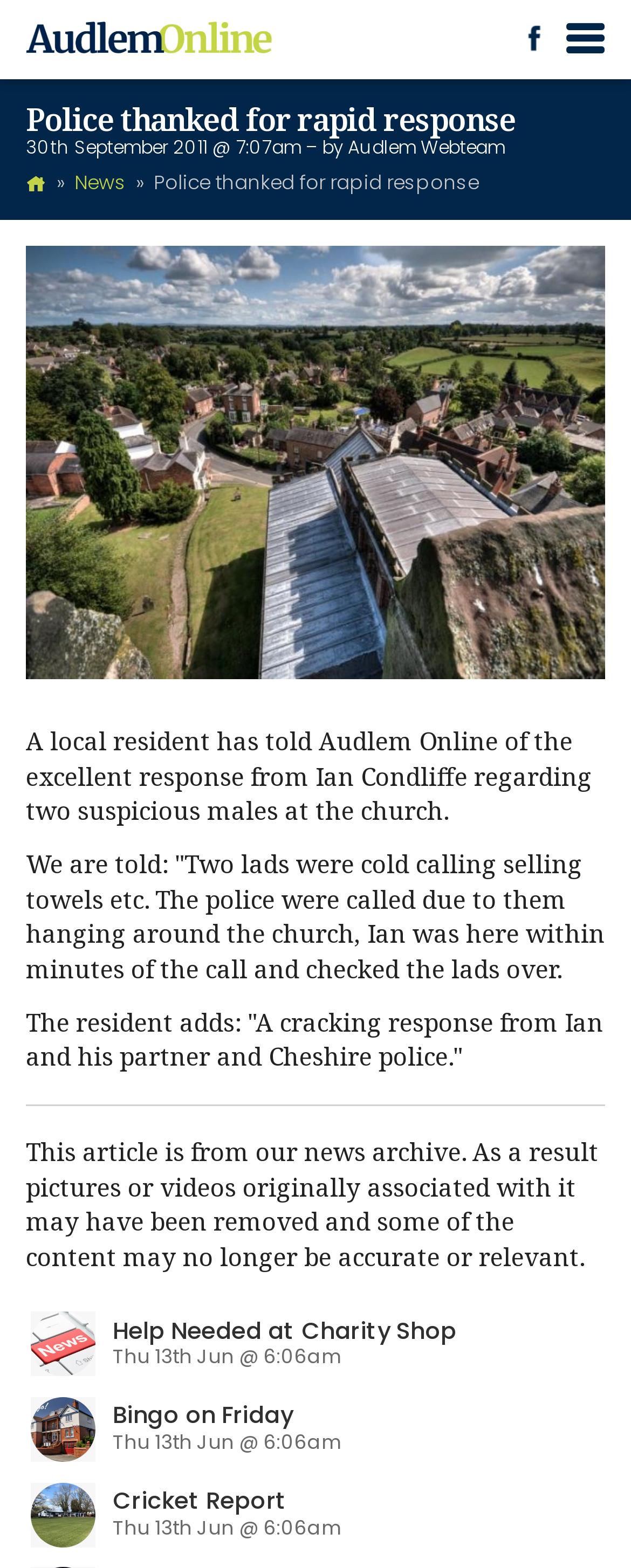Create a detailed summary of all the visual and textual information on the webpage.

The webpage is about AudlemOnline, a news and information website. At the top left corner, there is a logo link with the text "AudlemOnline" and an image of the logo. Next to it, there is a main heading that reads "Police thanked for rapid response". Below the heading, there is a subheading with the date "30th September 2011 @ 7:07am" and the author "Audlem Webteam".

On the top right corner, there is a navigation menu with the label "Menu". Below the menu, there is a link to visit the website's Facebook page. 

The main content of the webpage is an article about a local resident thanking the police for their rapid response to a suspicious incident at the church. The article is divided into three paragraphs, with the first paragraph describing the incident, the second paragraph quoting the resident, and the third paragraph adding more details about the police response.

Below the article, there is a horizontal separator line, followed by a notice that the article is from the news archive and may not be accurate or relevant anymore.

The webpage also features a list of related news articles, each with a link, an image, and a brief description. The list includes articles about charity shop help, town hall bingo, and a cricket report. These links are arranged vertically, with the most recent article at the top.